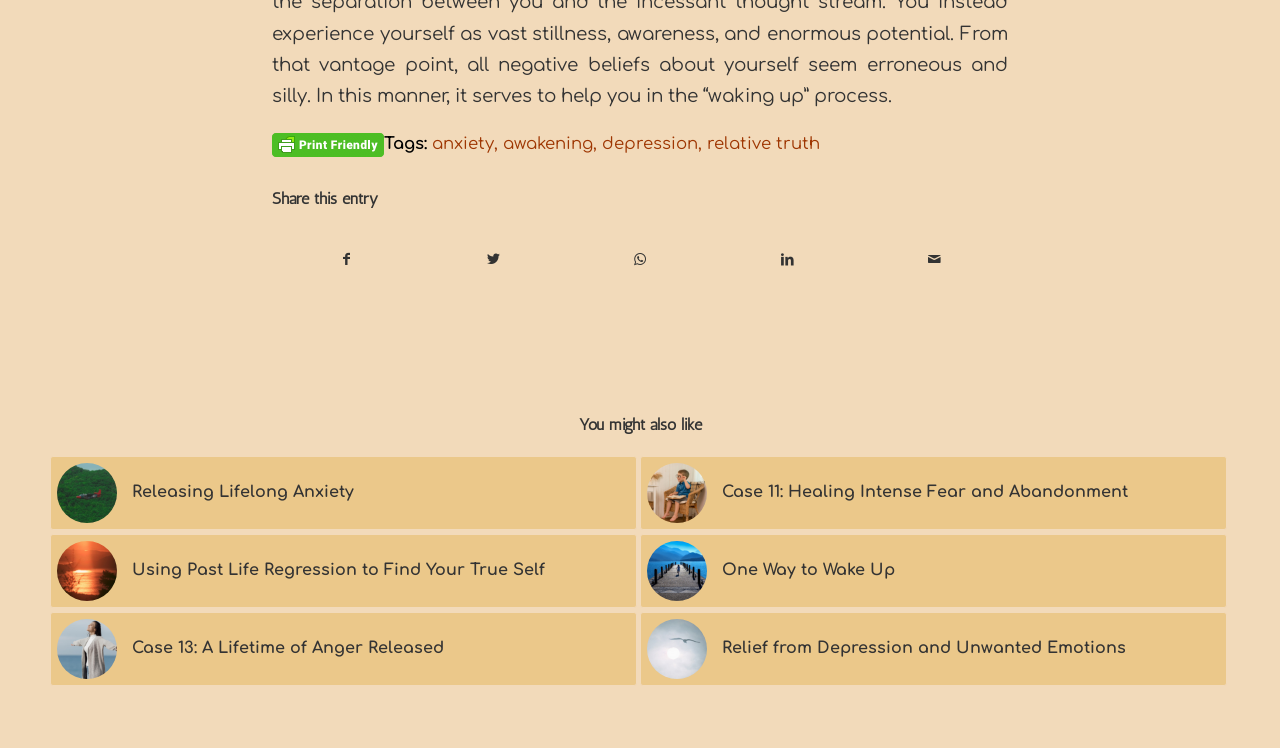Locate the bounding box of the UI element based on this description: "Mattress Accessories". Provide four float numbers between 0 and 1 as [left, top, right, bottom].

None